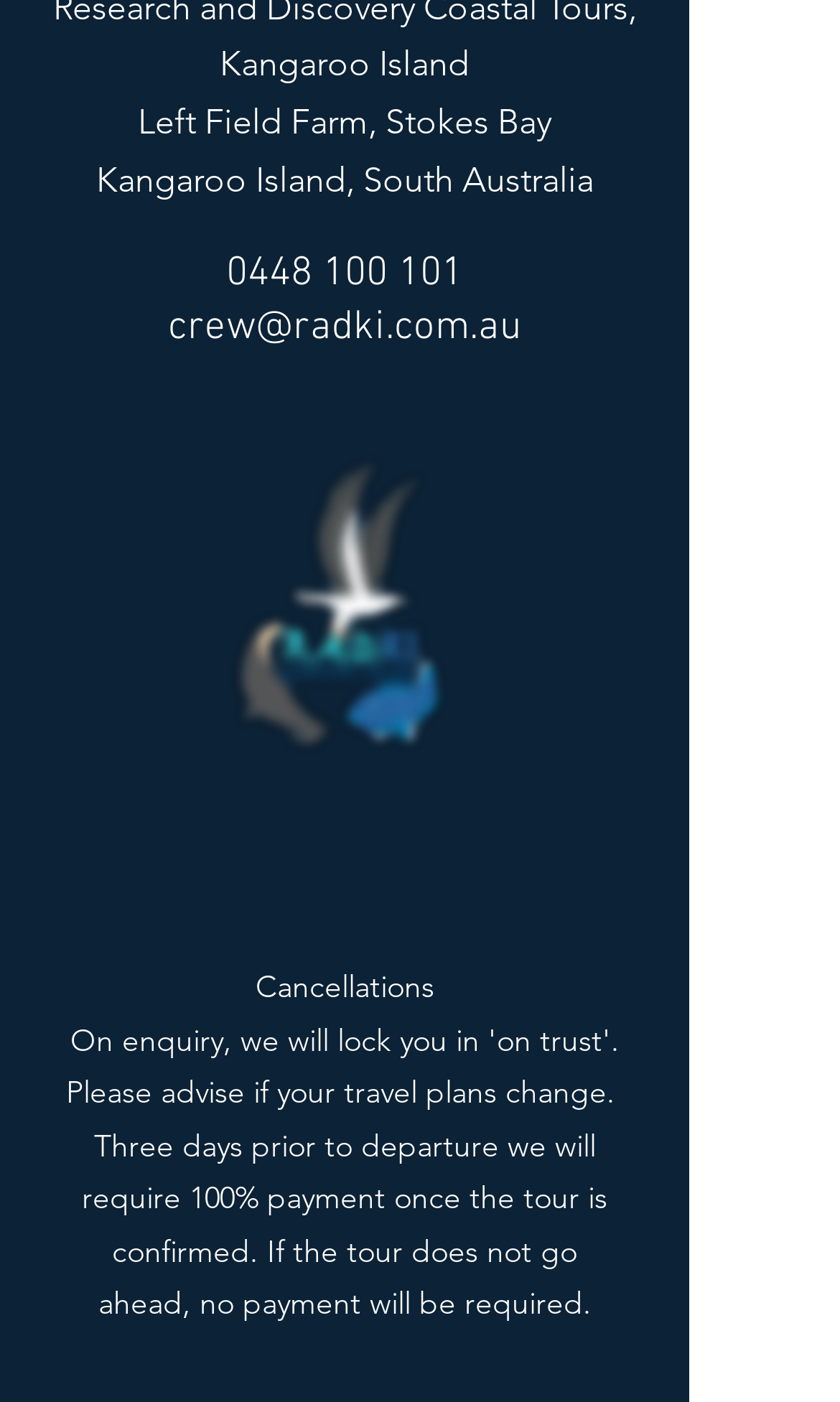Respond with a single word or short phrase to the following question: 
How many social media platforms are listed?

3